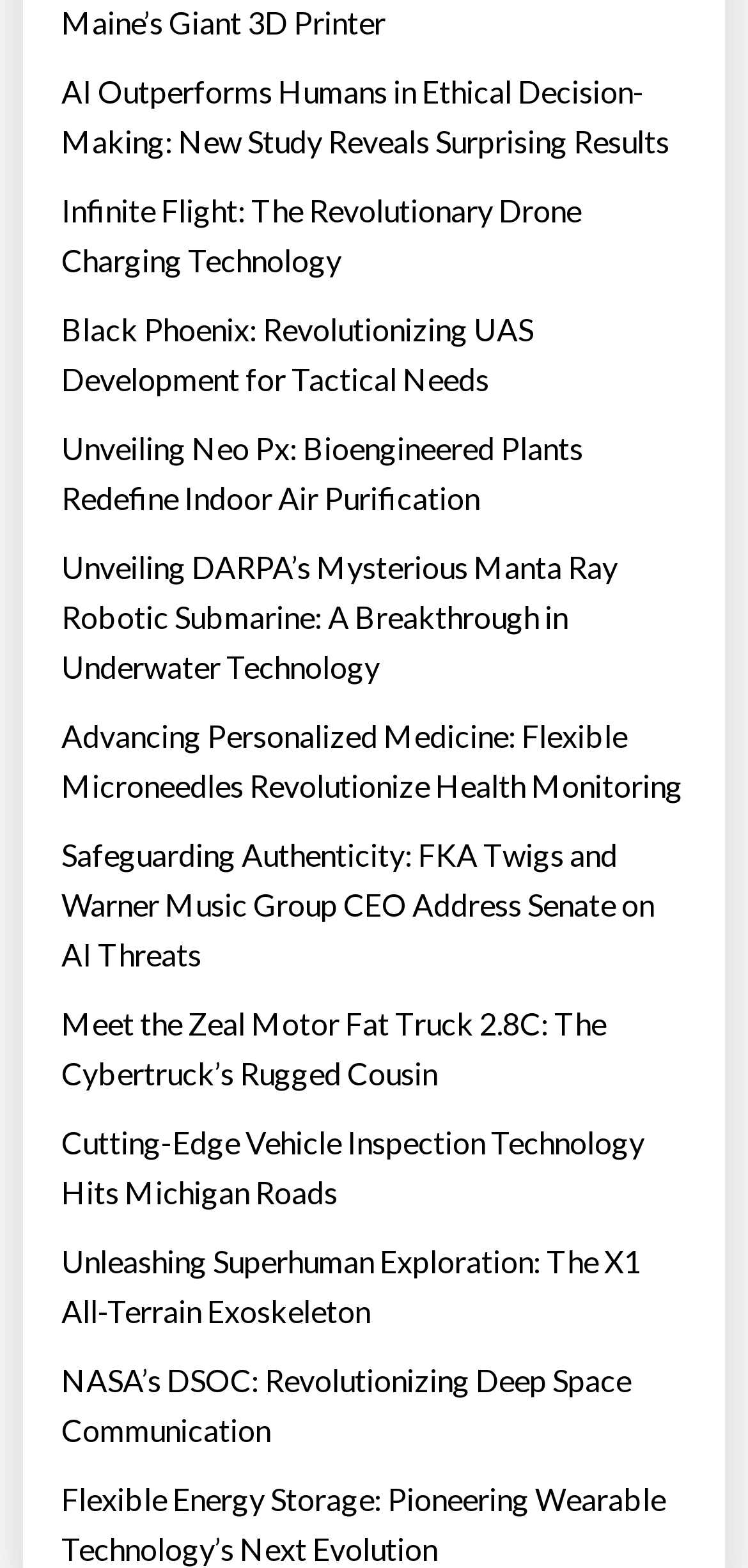Please indicate the bounding box coordinates of the element's region to be clicked to achieve the instruction: "Find out about the bioengineered plants for indoor air purification". Provide the coordinates as four float numbers between 0 and 1, i.e., [left, top, right, bottom].

[0.082, 0.27, 0.918, 0.334]